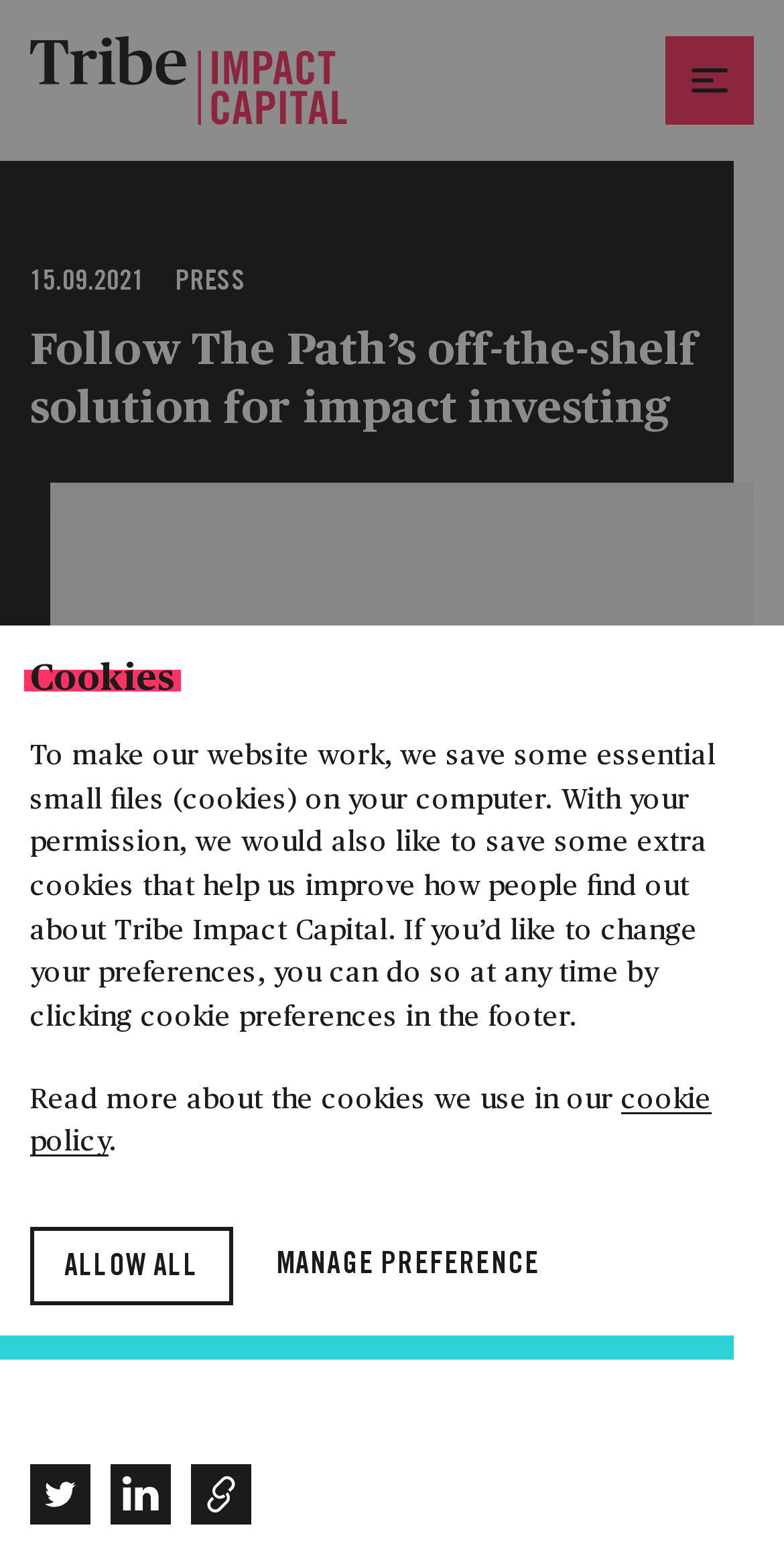What is the read time of the article?
Please provide a single word or phrase as your answer based on the image.

1 MIN